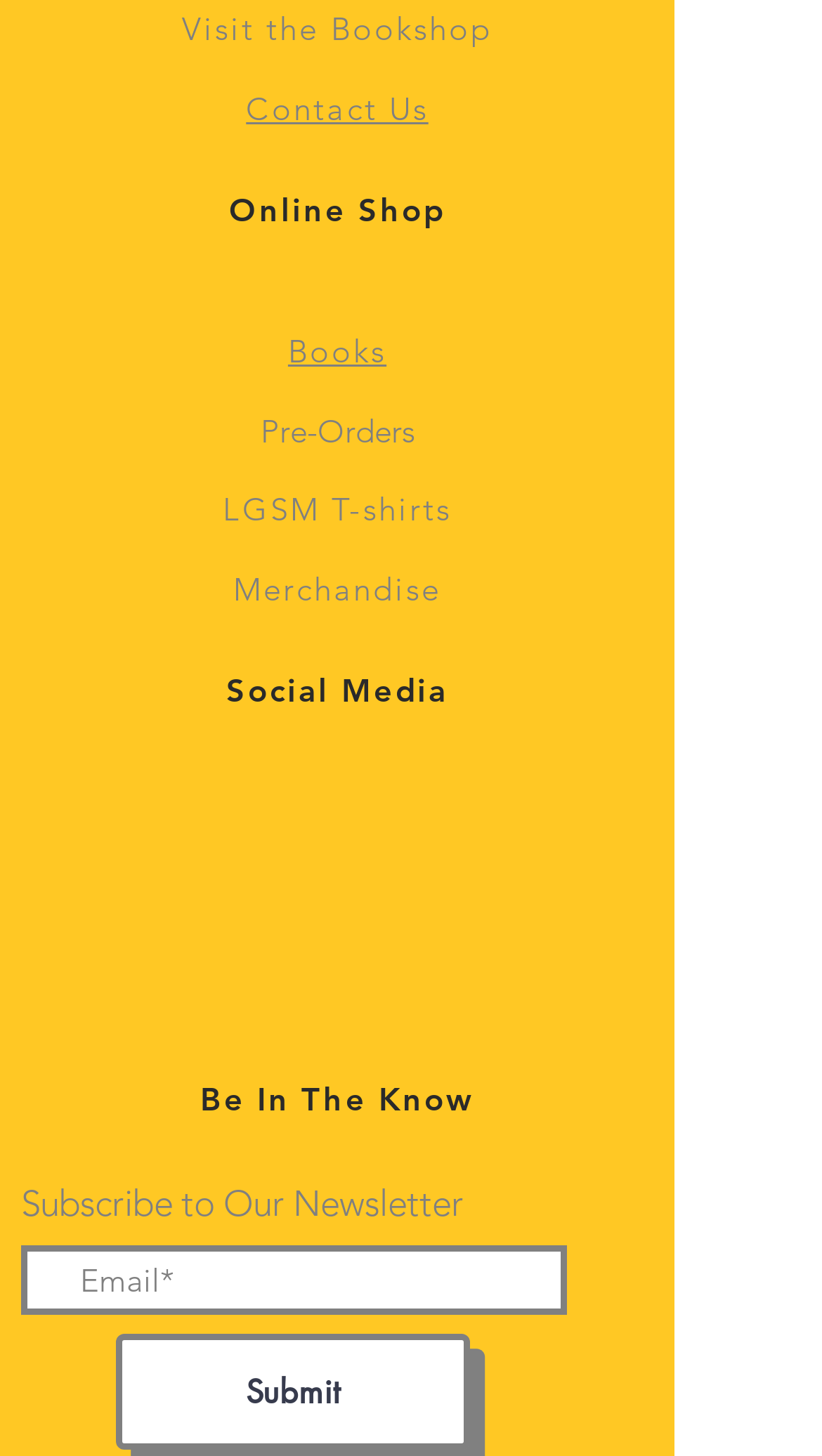Find the bounding box coordinates of the element you need to click on to perform this action: 'Subscribe to the newsletter'. The coordinates should be represented by four float values between 0 and 1, in the format [left, top, right, bottom].

[0.026, 0.811, 0.618, 0.842]